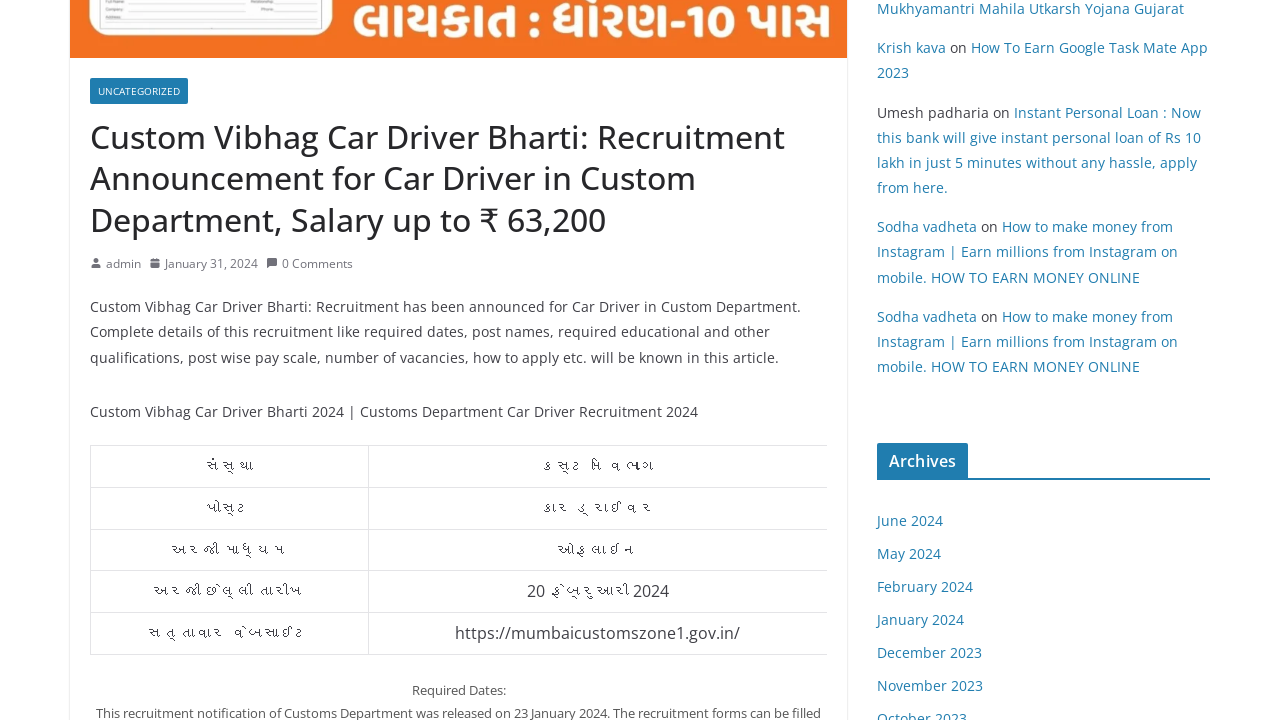Answer the following inquiry with a single word or phrase:
What is the website mentioned in the table under the 'Required Dates' section?

https://mumbaicustomszone1.gov.in/